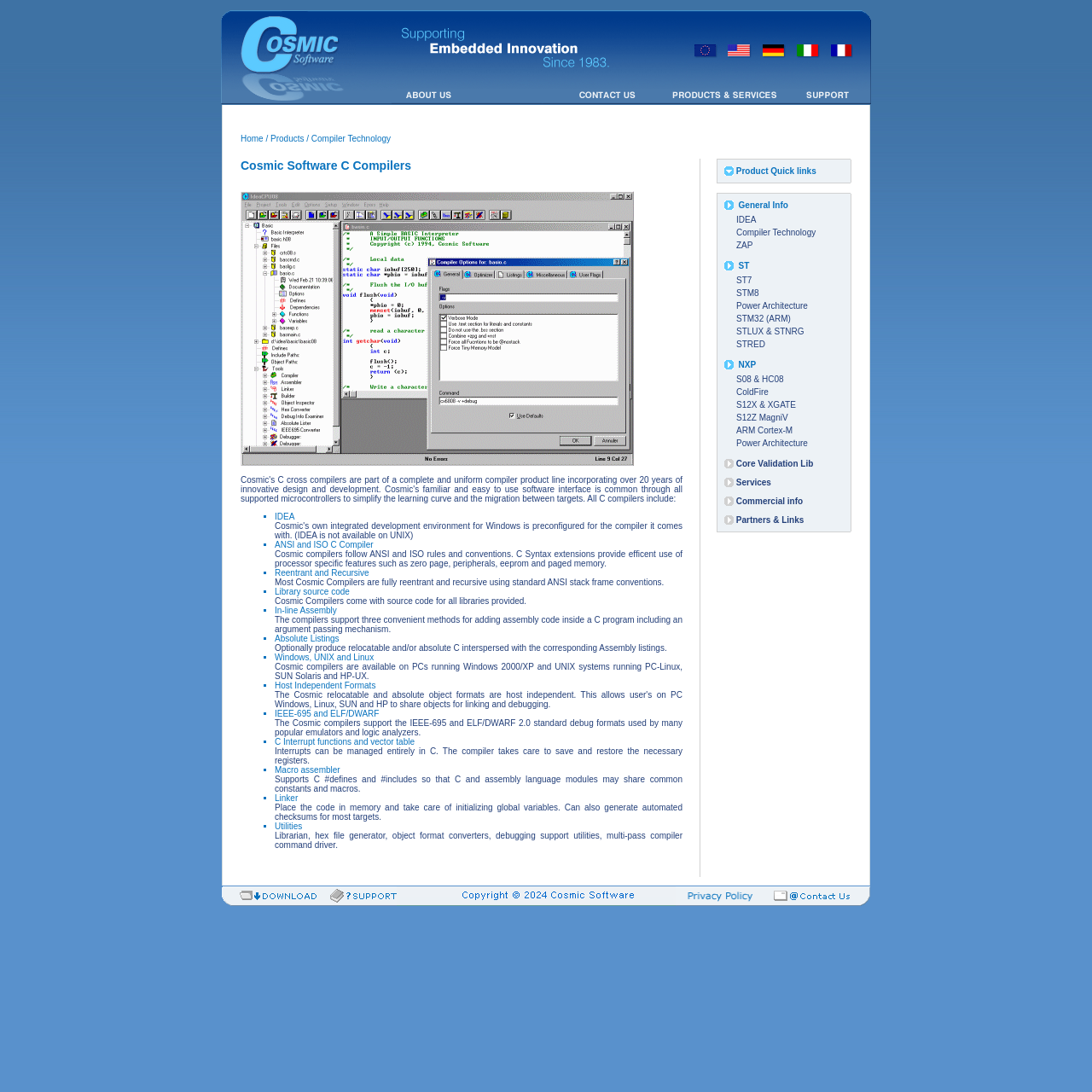Use a single word or phrase to answer the question: 
What is the main purpose of Cosmic Software?

Compiler Technology